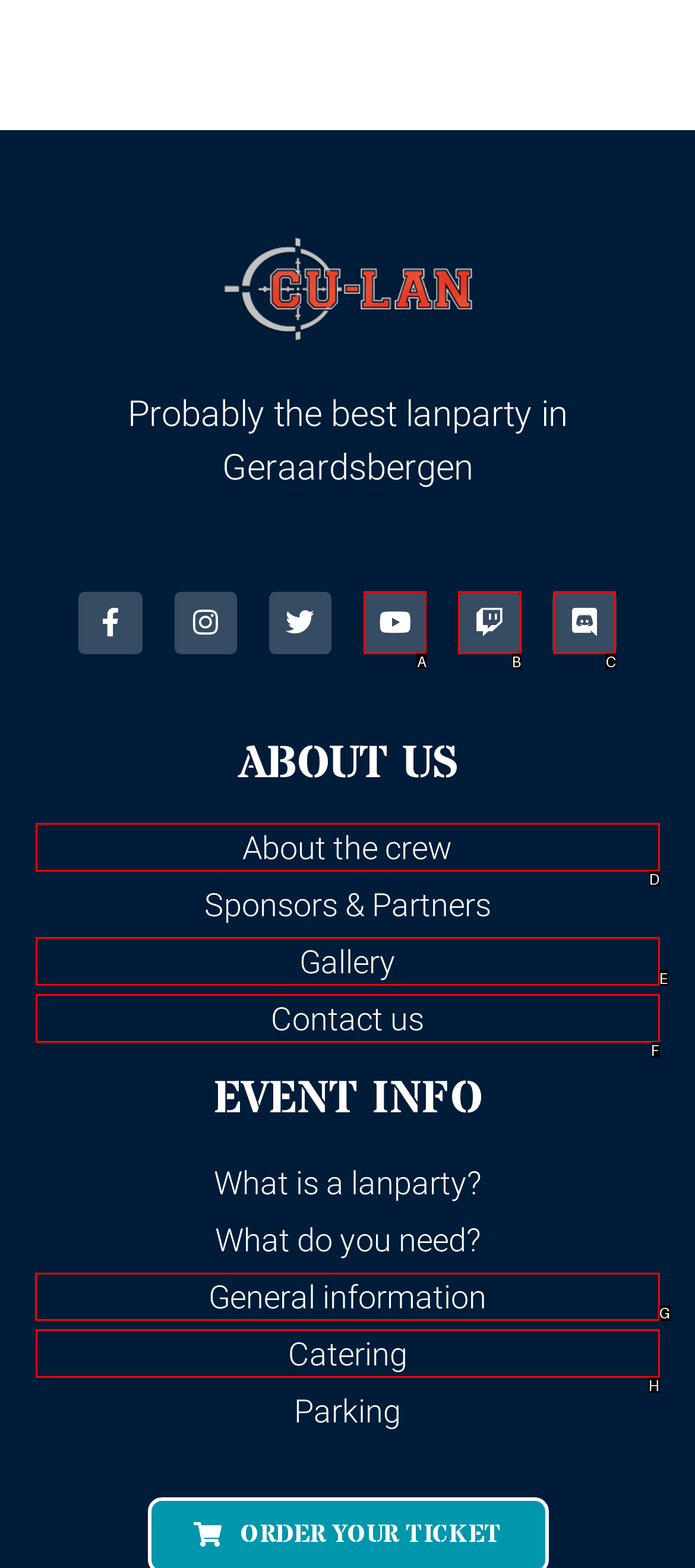Which option should you click on to fulfill this task: Get general information about the event? Answer with the letter of the correct choice.

G